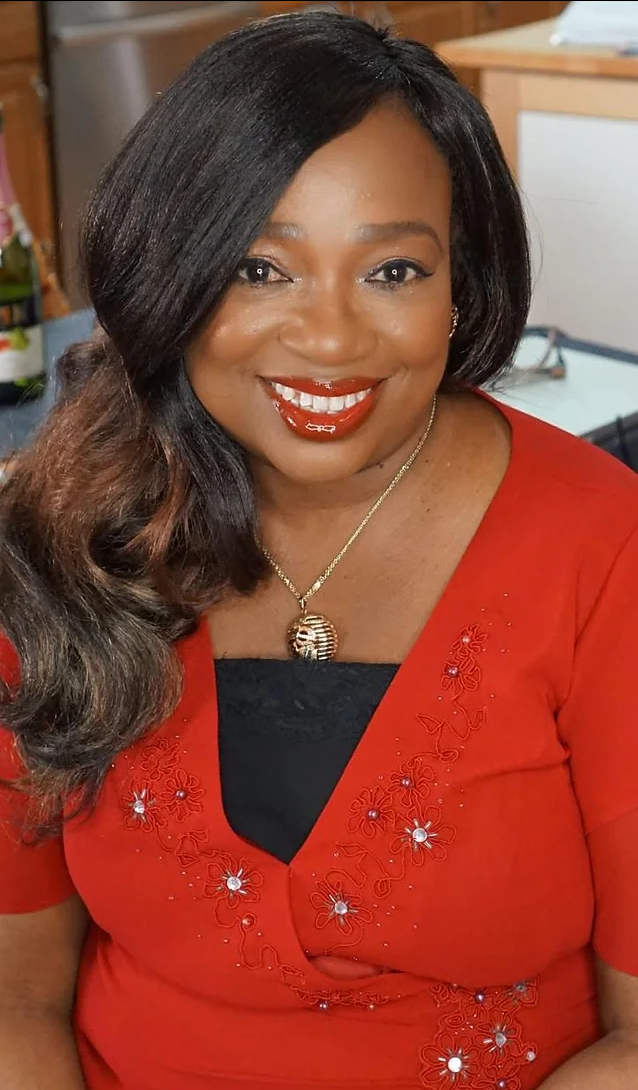Describe all the important aspects and details of the image.

The image features Yinka Oladele, who is characterized by her warm smile and engaging presence. She is dressed in a vibrant red outfit adorned with floral embellishments, contrasting elegantly with the black underneath. Her long, flowing hair frames her face beautifully, adding to her approachable demeanor. Positioned against a softly blurred kitchen background, Yinka exudes confidence and friendliness, suggesting a welcoming atmosphere. In her professional role, she is passionate about supporting individuals navigating life's challenges, including relationships, grief, anxiety, and caregiver stress. The setting hints at her empathetic approach, making her a relatable figure for those seeking help.